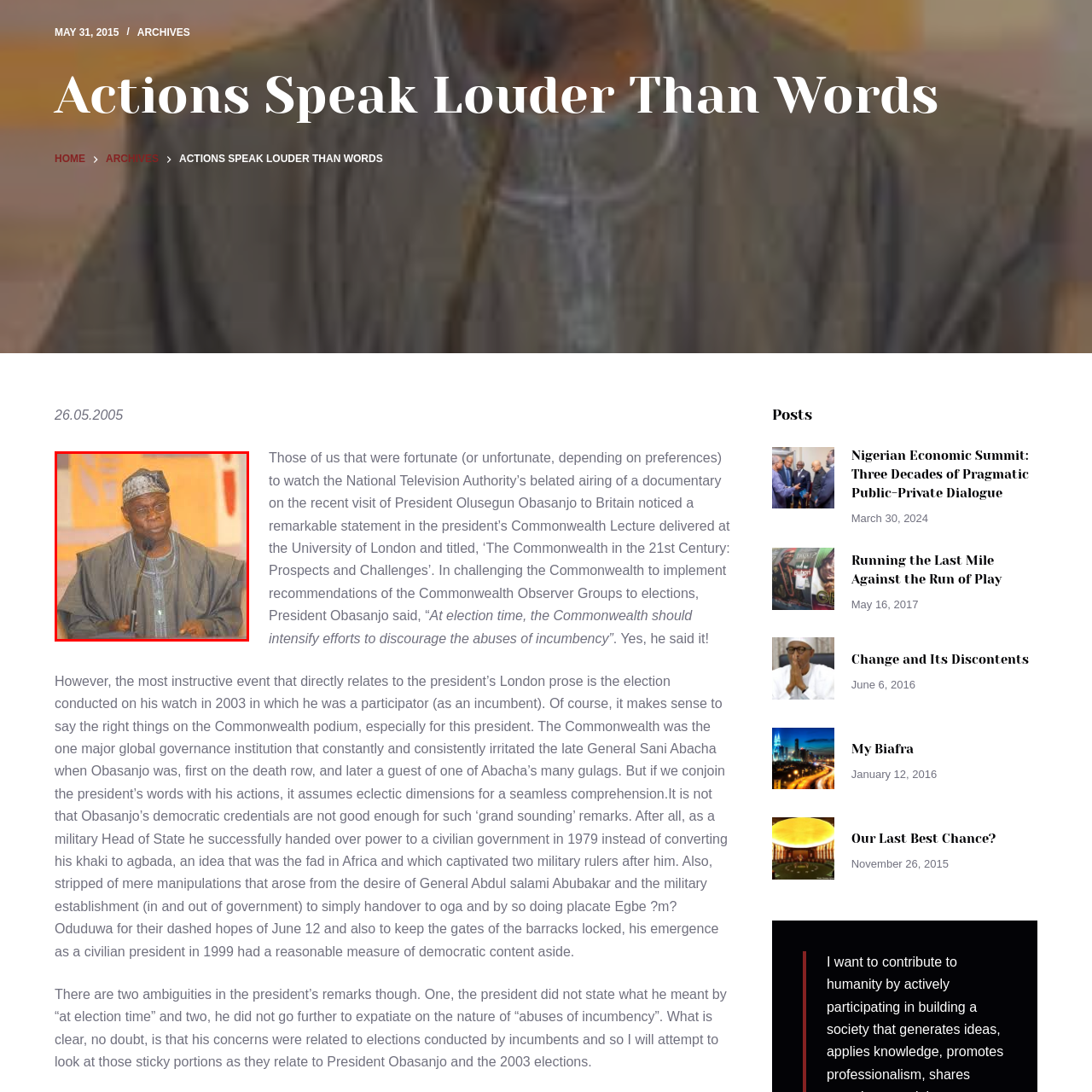Create a thorough description of the image portion outlined in red.

The image features a distinguished Nigerian leader, wearing traditional attire characterized by a flowing gown and a patterned cap, addressing an audience. His expression conveys a sense of seriousness and authority, likely during a significant speech or public address. The context suggests this moment is related to his involvement in governance, possibly discussing pressing issues or initiatives pertinent to Nigeria. This appearance reflects both a cultural heritage and a commitment to addressing national challenges, echoing the themes of leadership and responsibility highlighted in the accompanying text discussing his remarks on the Commonwealth and electoral integrity.